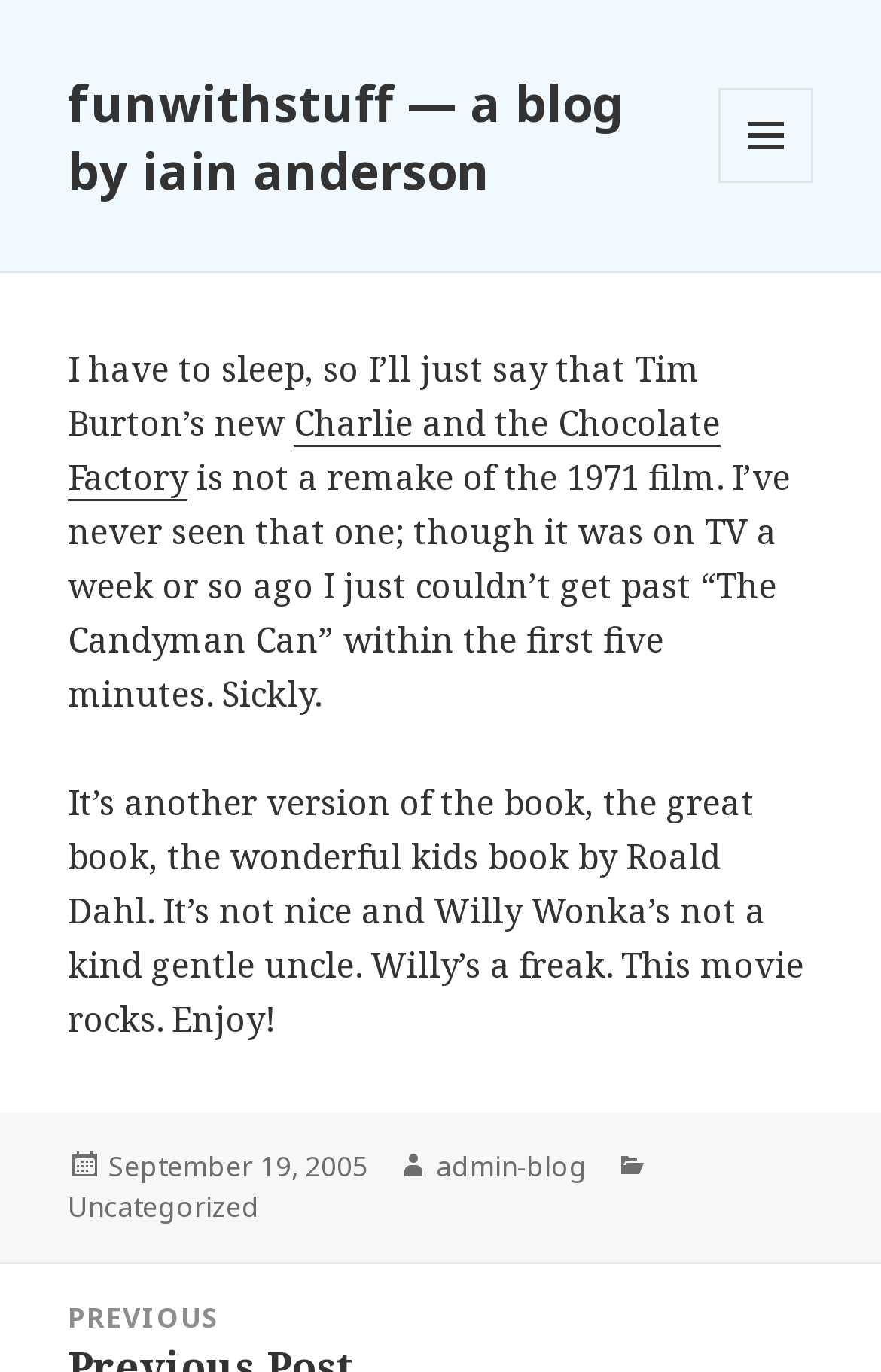Generate a comprehensive description of the webpage.

The webpage is a blog post titled "funwithstuff — a blog by iain anderson". At the top, there is a link with the same title as the blog, taking up a significant portion of the top section. To the right of this link, there is a button labeled "MENU AND WIDGETS" that, when expanded, controls a secondary section.

Below the top section, there is a main article that occupies most of the page. The article starts with a paragraph of text discussing Tim Burton's new movie, "Charlie and the Chocolate Factory", which is not a remake of the 1971 film. The text continues to describe the movie as another adaptation of Roald Dahl's book, praising its unique take on the character of Willy Wonka.

Within the article, there are several links, including one to the title "Charlie and the Chocolate Factory". At the bottom of the article, there is a footer section that contains metadata about the post, including the date "September 19, 2005", the author "admin-blog", and categories labeled "Uncategorized". The footer section is divided into several sections, with the date and author information on the left and the categories on the right.

Finally, at the very bottom of the page, there is a heading labeled "Post navigation", which likely provides links to navigate to other blog posts.